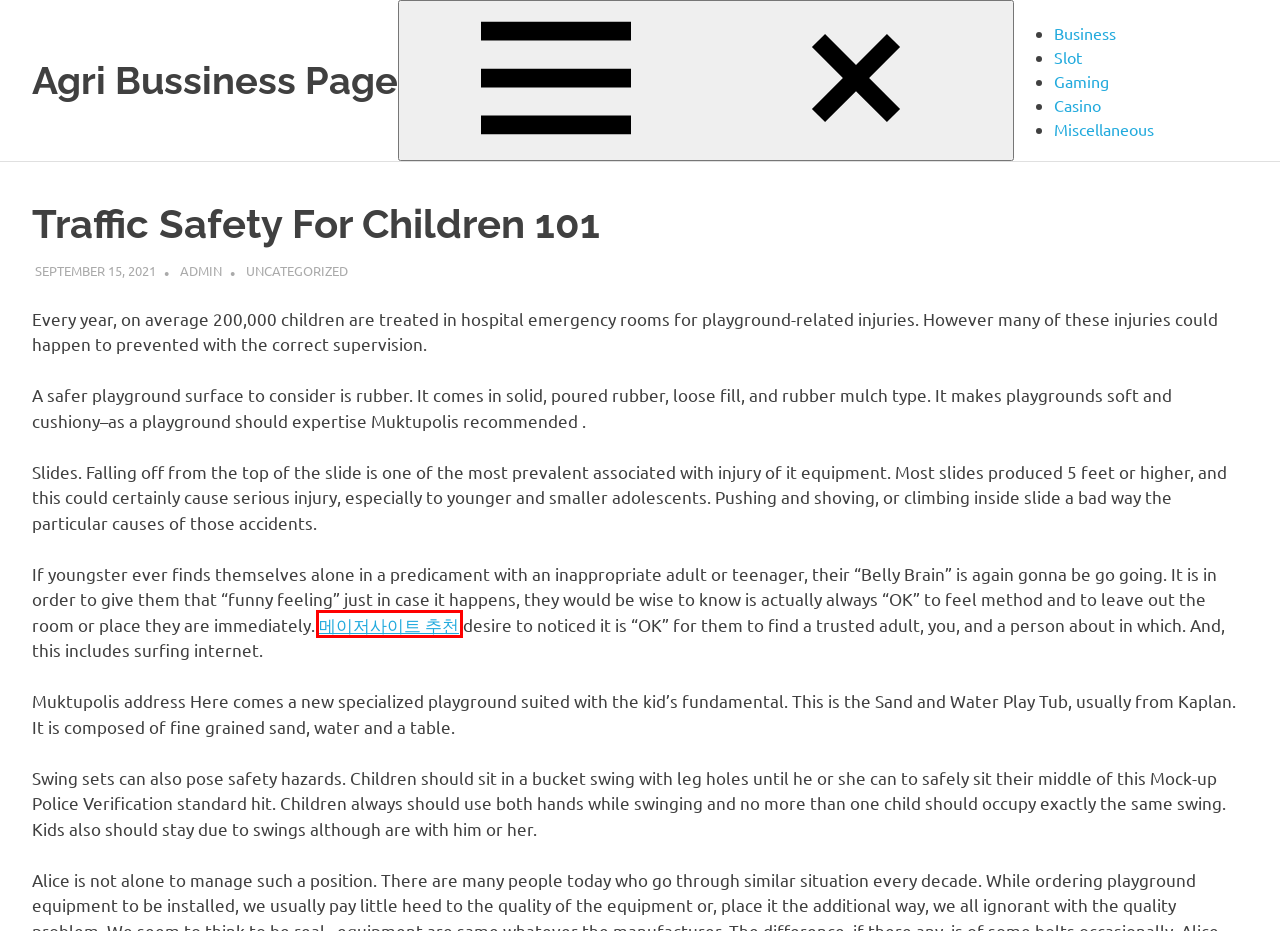With the provided screenshot showing a webpage and a red bounding box, determine which webpage description best fits the new page that appears after clicking the element inside the red box. Here are the options:
A. 먹튀폴리스 - 먹튀없는 스포츠토토 메이저사이트 추천
B. Agri Bussiness Page
C. Casino – Agri Bussiness Page
D. Uncategorized – Agri Bussiness Page
E. Business – Agri Bussiness Page
F. Slot – Agri Bussiness Page
G. Gaming – Agri Bussiness Page
H. Top Seven Ways To Advertise Your Ezine – Agri Bussiness Page

A